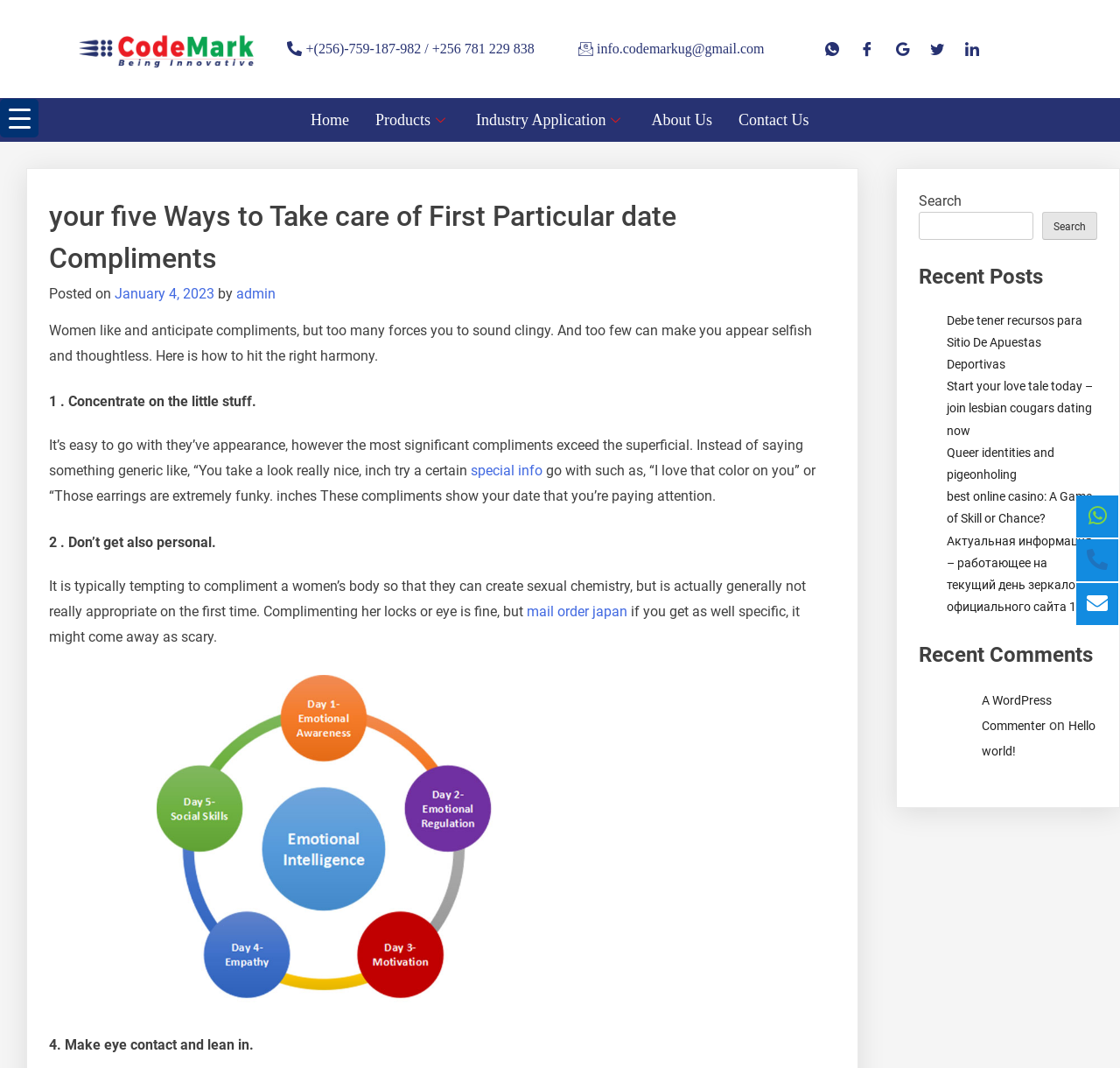Identify and provide the text of the main header on the webpage.

your five Ways to Take care of First Particular date Compliments